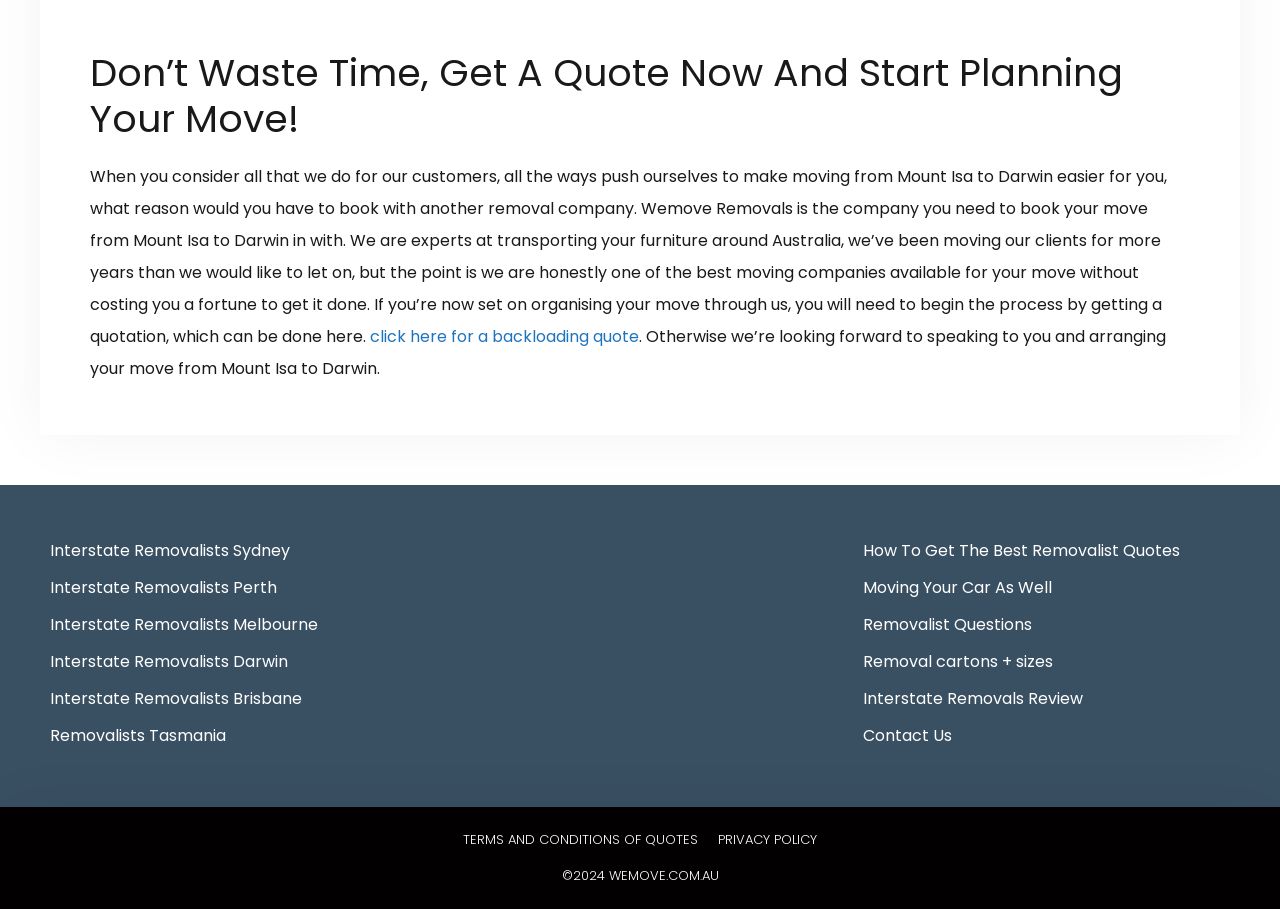Determine the bounding box coordinates of the clickable element to complete this instruction: "View terms and conditions of quotes". Provide the coordinates in the format of four float numbers between 0 and 1, [left, top, right, bottom].

[0.362, 0.913, 0.545, 0.934]